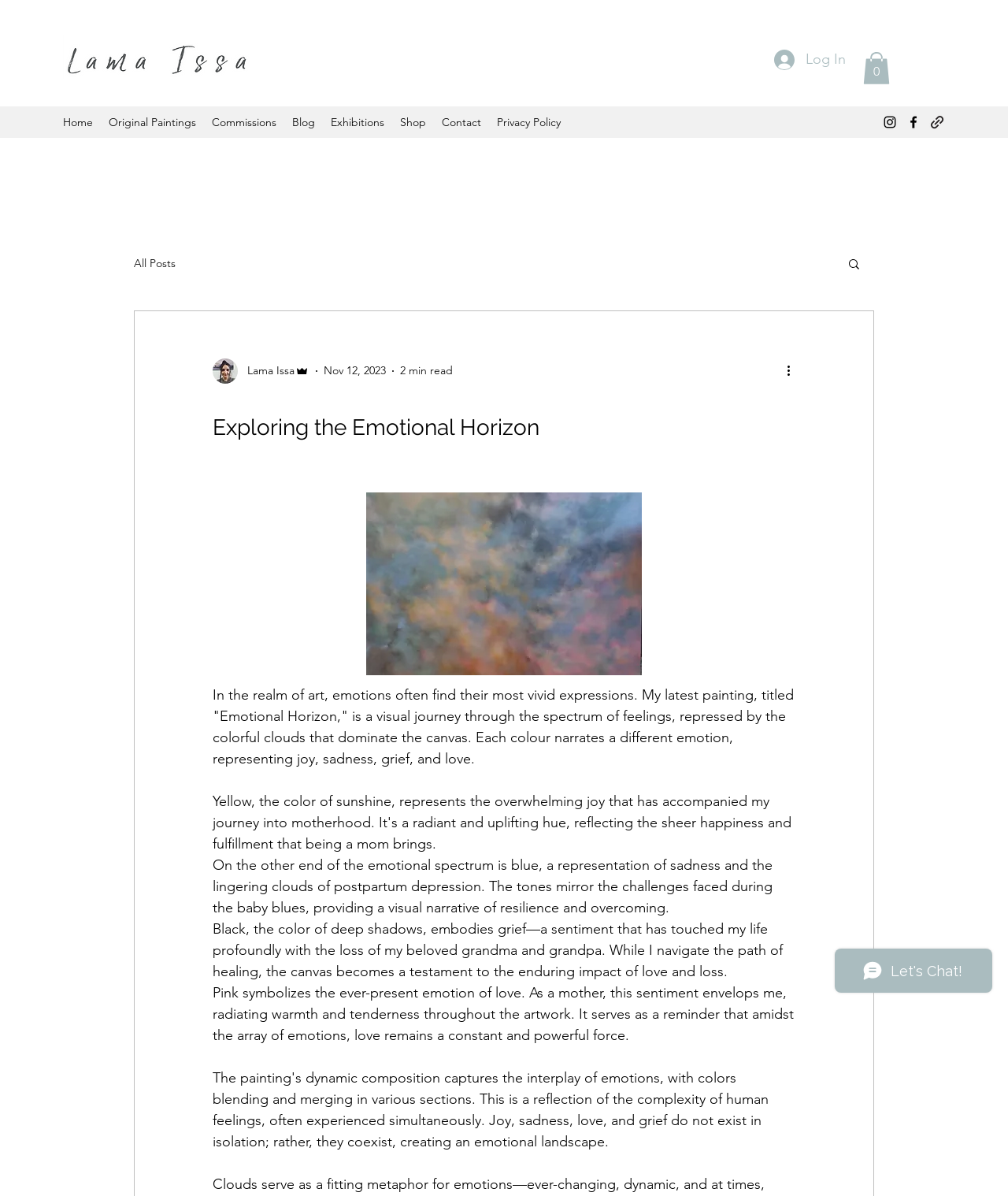What is the subject of the blog post?
From the image, provide a succinct answer in one word or a short phrase.

Emotions in art